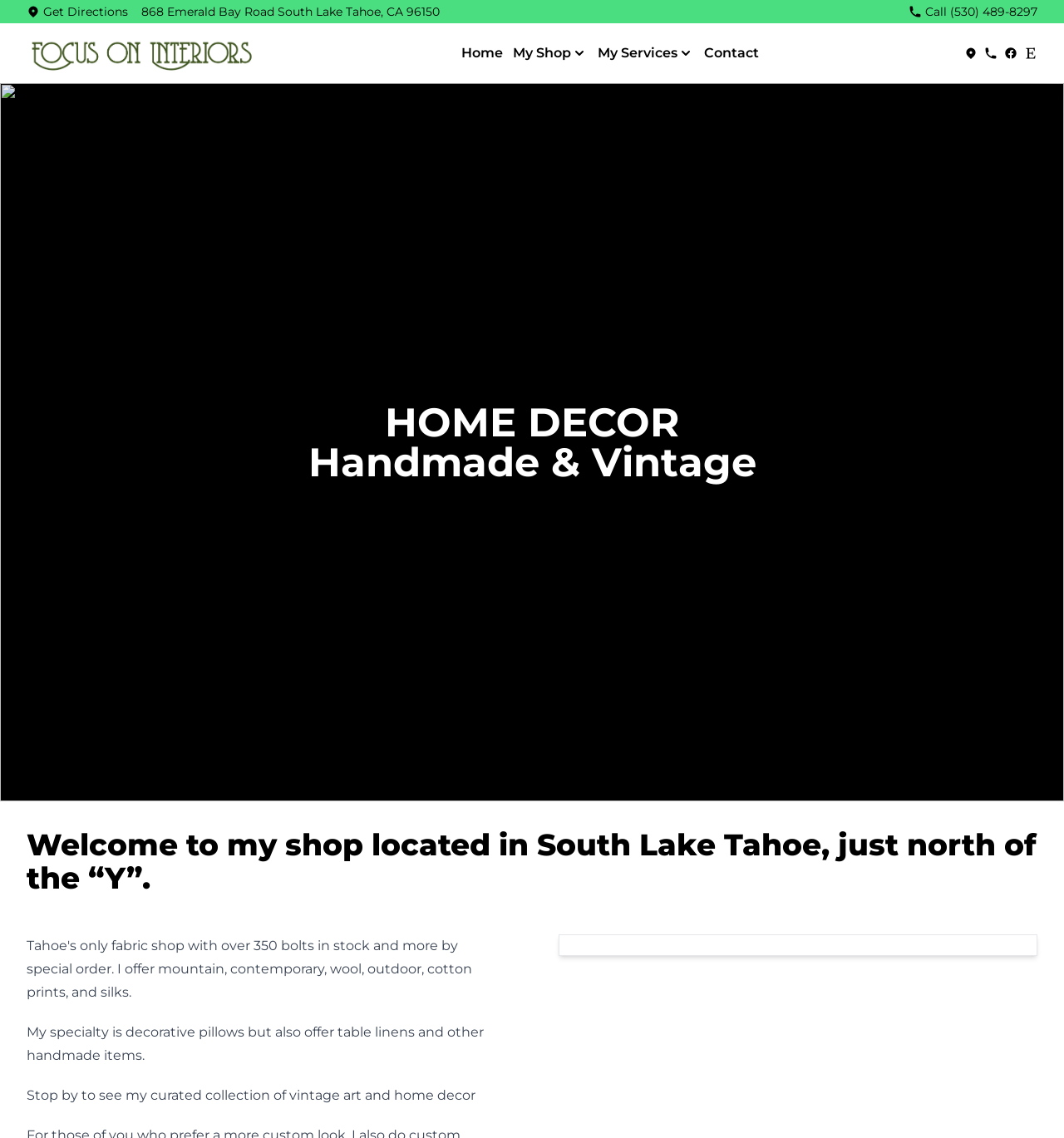What is located north of the 'Y' in South Lake Tahoe?
Please use the visual content to give a single word or phrase answer.

Focus On Interiors shop